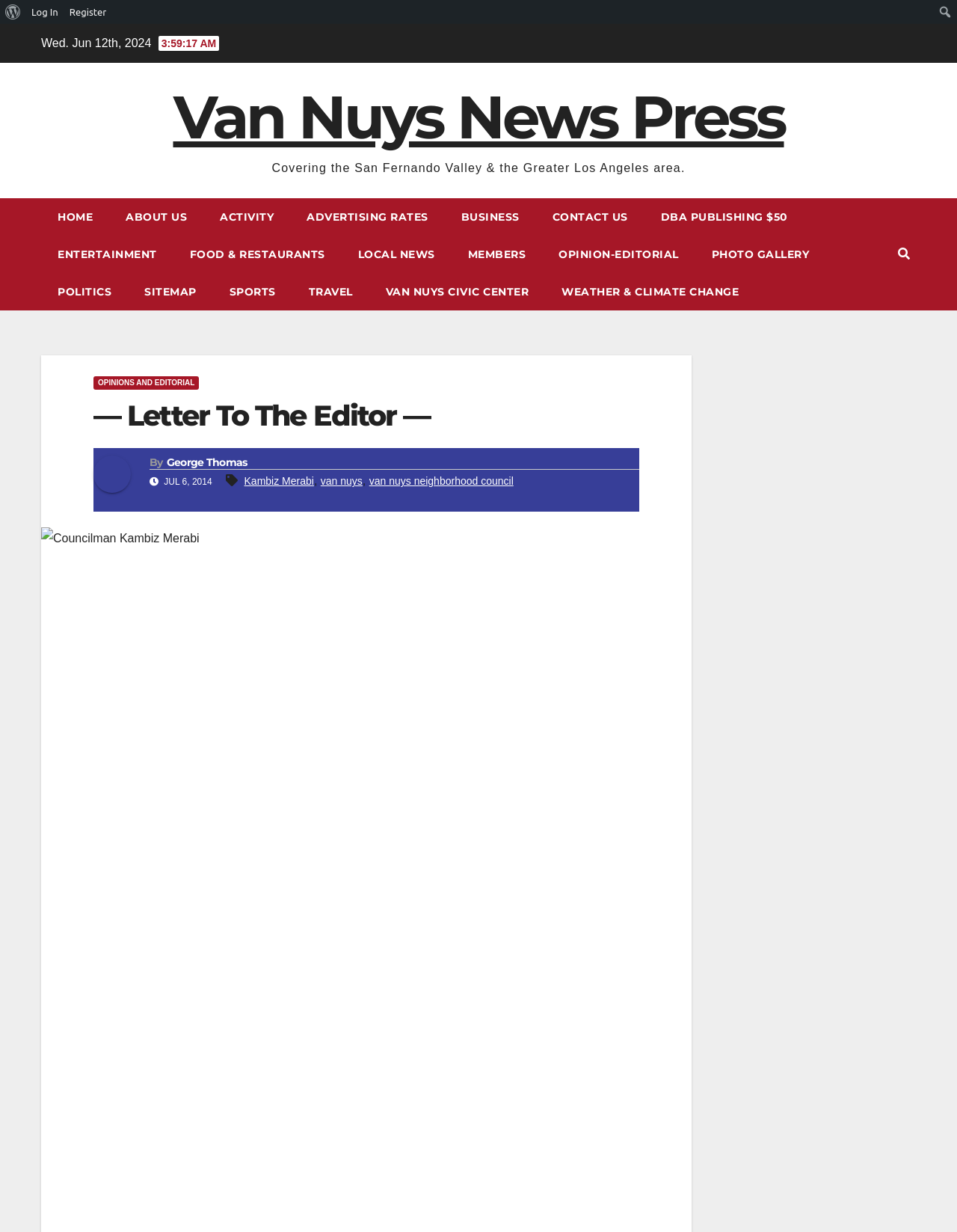Provide a short answer to the following question with just one word or phrase: What is the name of the council mentioned in the article?

Van Nuys Neighborhood Council